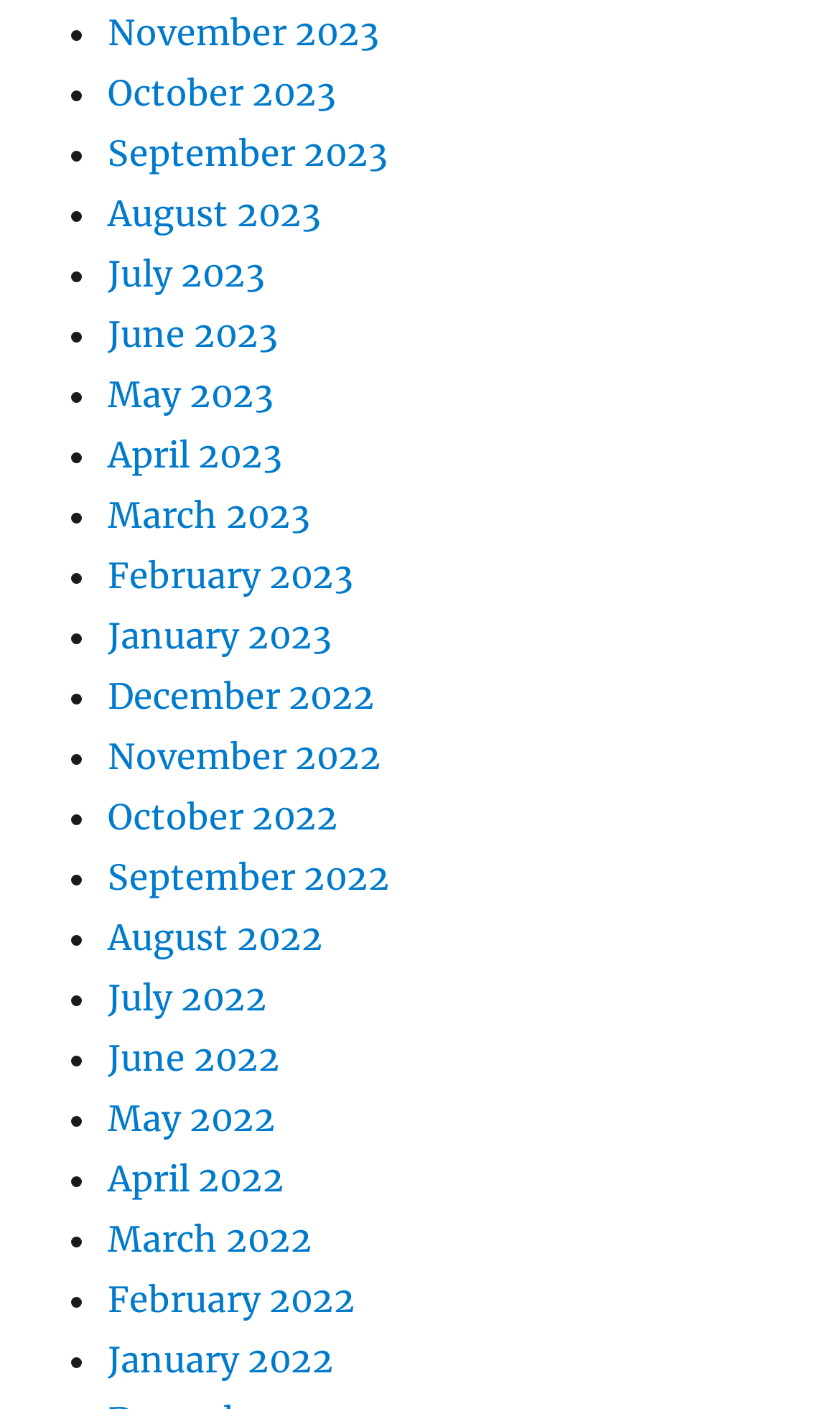Utilize the details in the image to thoroughly answer the following question: How many months are listed?

I counted the number of links on the webpage, each representing a month, and found 24 links, one for each month from January 2022 to November 2023.